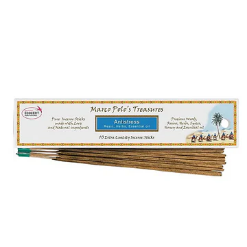What is the purpose of this incense?
Please provide a comprehensive answer to the question based on the webpage screenshot.

The incense is specifically designed to promote tranquility and serenity, creating a peaceful atmosphere and purifying the air. This is evident from the description of the product, which highlights its calming properties.